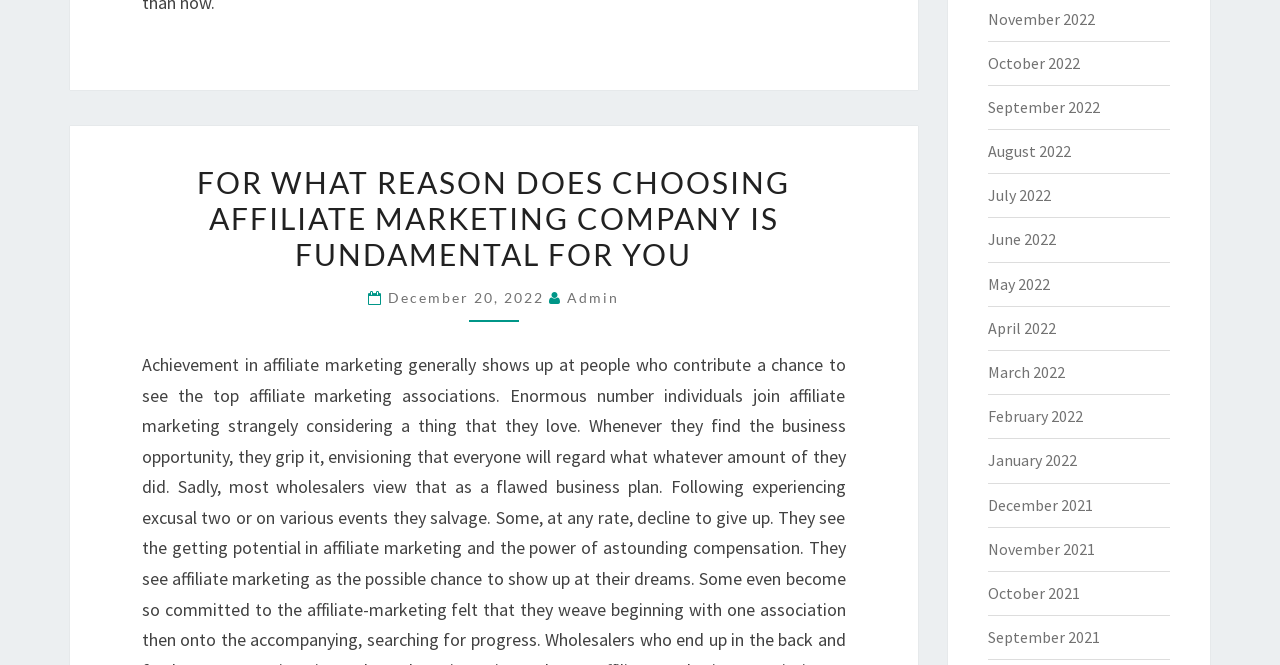Identify the bounding box coordinates for the UI element described as follows: "October 2021". Ensure the coordinates are four float numbers between 0 and 1, formatted as [left, top, right, bottom].

[0.771, 0.877, 0.843, 0.907]